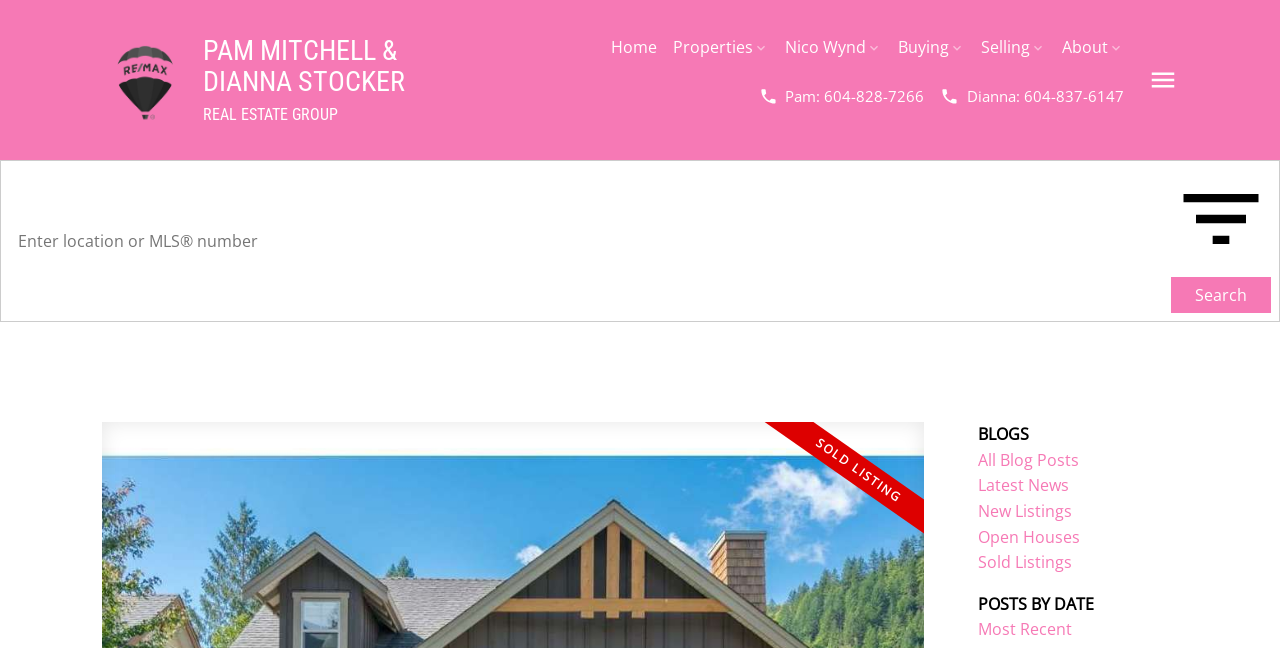Identify the bounding box coordinates of the element that should be clicked to fulfill this task: "View all blog posts". The coordinates should be provided as four float numbers between 0 and 1, i.e., [left, top, right, bottom].

[0.764, 0.693, 0.843, 0.727]